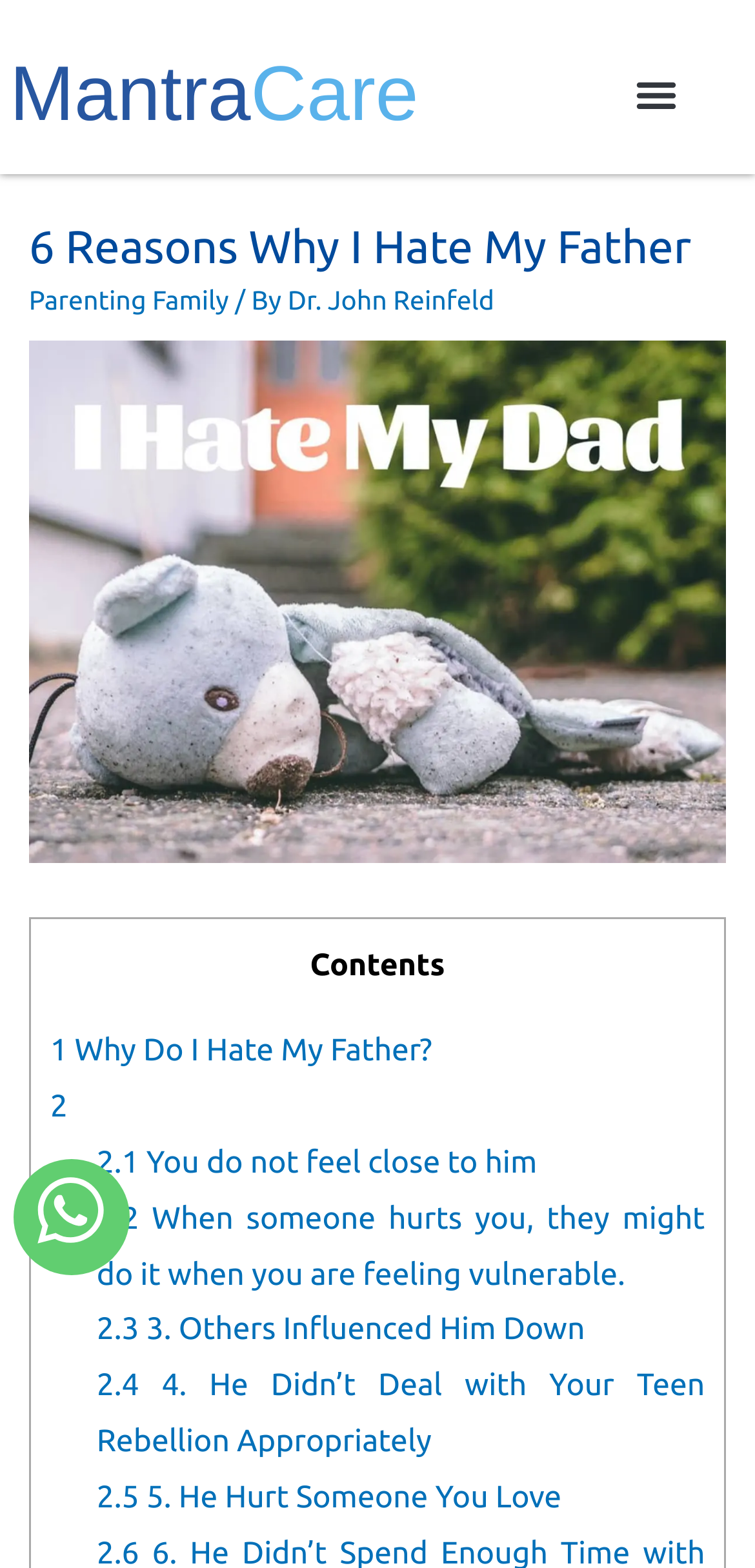What is the author of the article?
Based on the screenshot, give a detailed explanation to answer the question.

The author of the article can be found by looking at the header section of the webpage, where it says 'By Dr. John Reinfeld'.